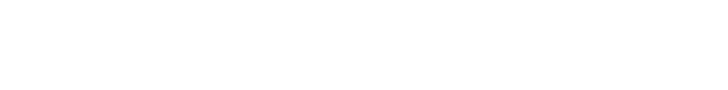Generate a detailed caption that describes the image.

The image showcases a stylized representation related to the advertisement for the Oakwell Beer Spa, which is highlighted as one of the featured experiences in Denver. The ad emphasizes the spa's unique offerings and inviting atmosphere, drawing attention to its rating as a top thing to do in the area. This visual serves to entice viewers by promoting a relaxing and enjoyable beer spa experience, showcasing Denver's vibrant lifestyle and leisure opportunities.